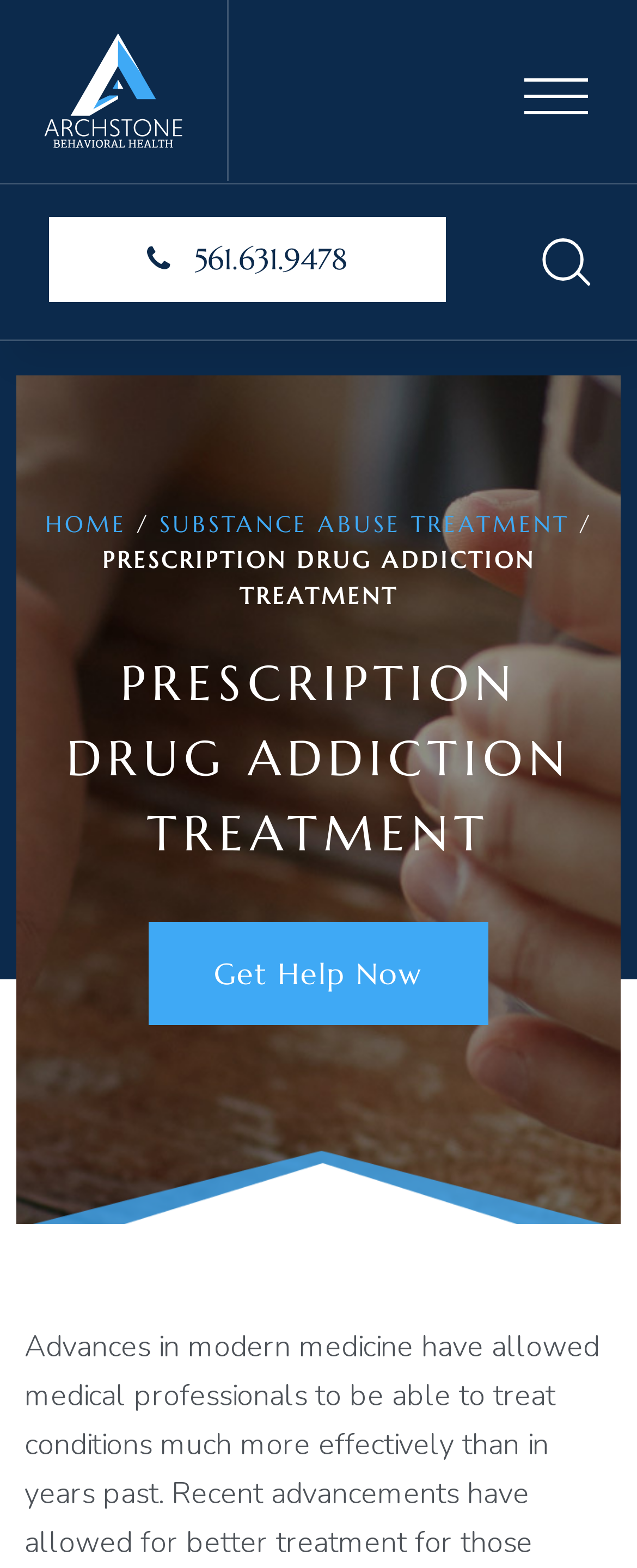Describe all the significant parts and information present on the webpage.

The webpage is about Archstone Behavioral Health, a drug rehab center in Lantana, FL, that provides treatment for prescription drug addiction. At the top left corner, there is a logo of the center, accompanied by a search icon on the top right corner. Below the logo, there is a phone number, 561.631.9478, which is clickable. 

On the top navigation bar, there are three main links: "HOME", separated by a slash, and "SUBSTANCE ABUSE TREATMENT". The navigation bar is positioned above a large heading that reads "PRESCRIPTION DRUG ADDICTION TREATMENT", which is the main topic of the webpage. 

Below the heading, there is a call-to-action button "Get Help Now" that encourages visitors to take action. On the bottom right corner, there is a badge icon, which may indicate some certification or accreditation. Overall, the webpage is focused on providing information and support for individuals struggling with prescription drug addiction, and encouraging them to seek help from Archstone Behavioral Health.